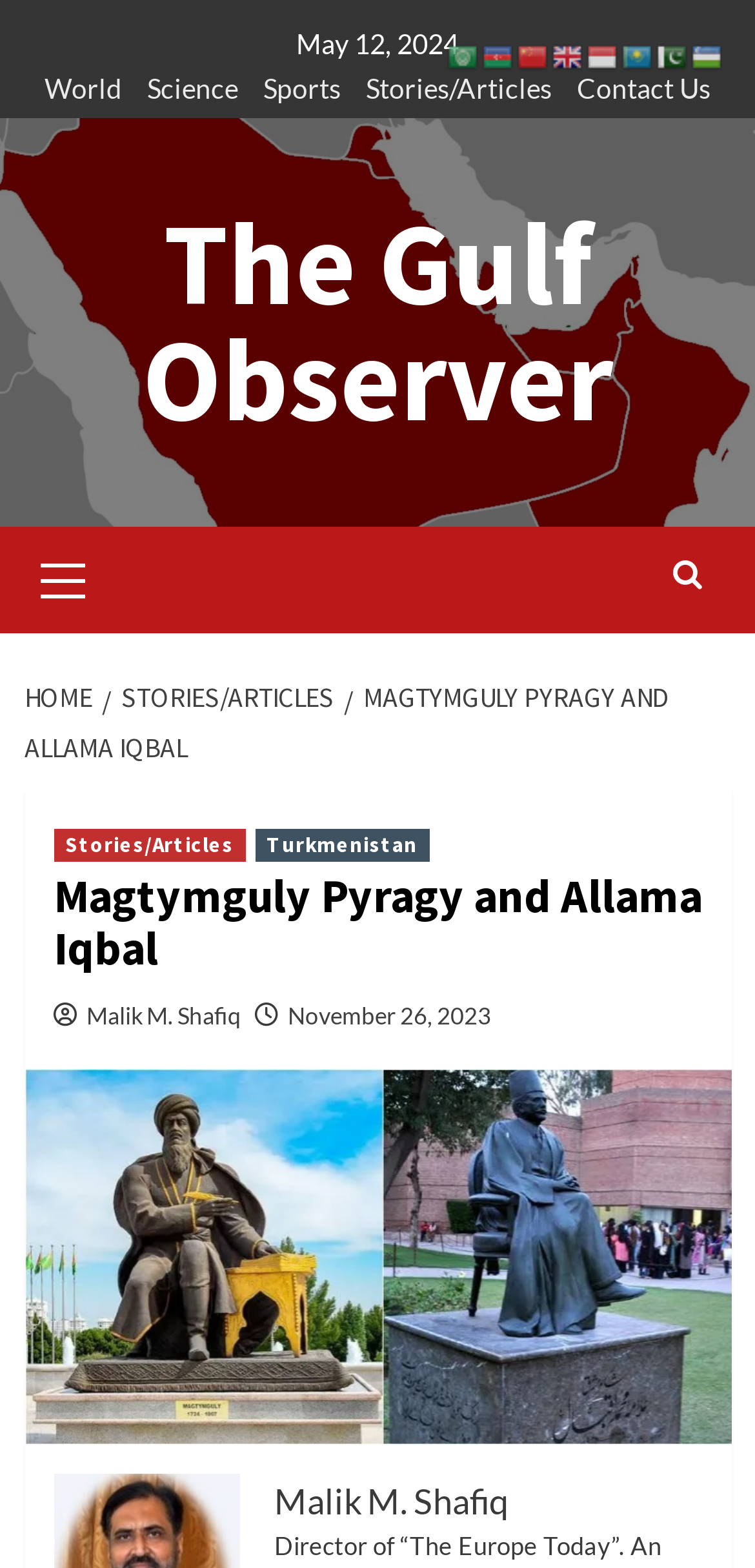What is the date of the article?
Please ensure your answer to the question is detailed and covers all necessary aspects.

I found the date of the article by looking at the link 'November 26, 2023' which is located below the article title 'Magtymguly Pyragy and Allama Iqbal'.